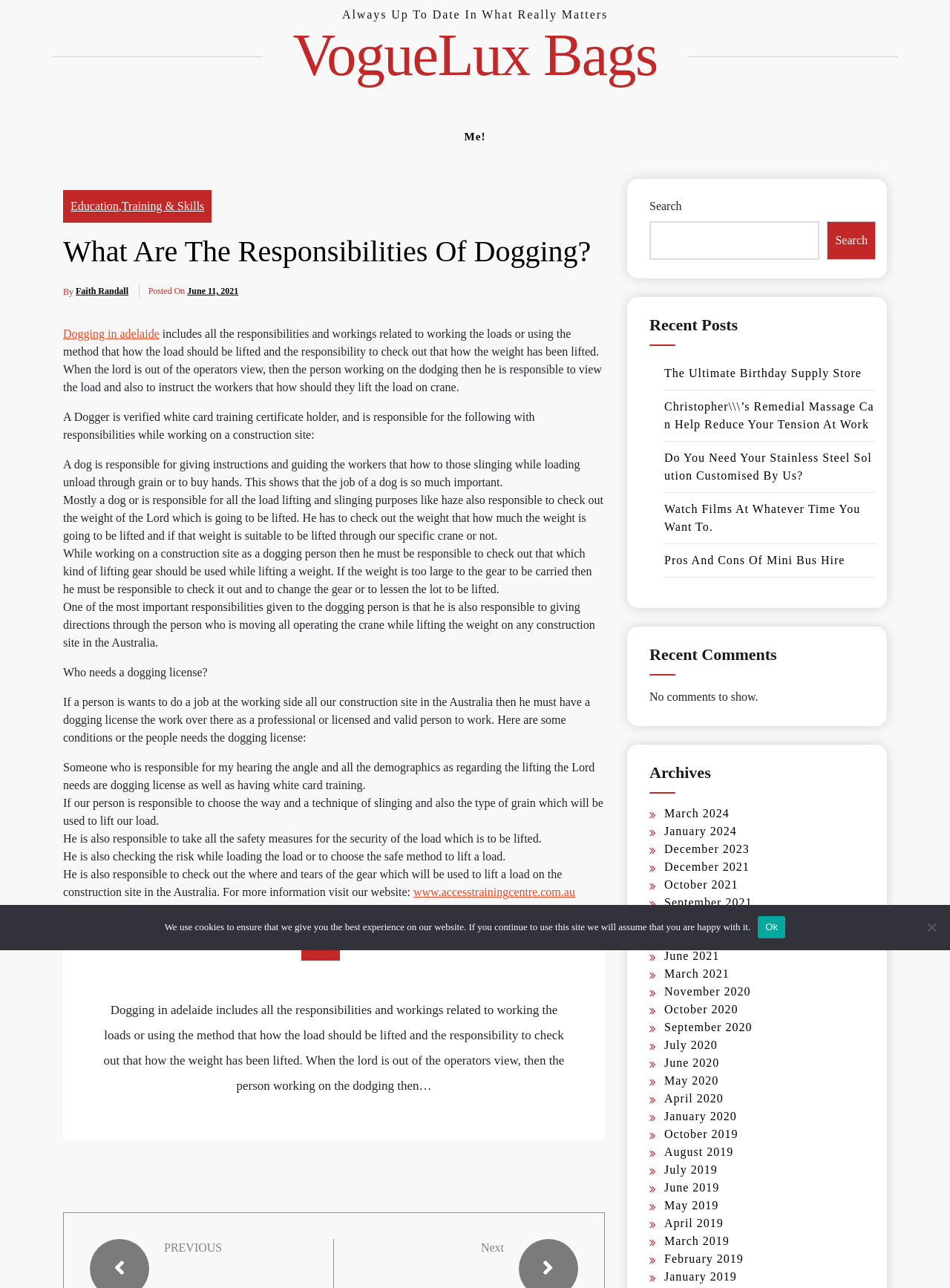Find the bounding box of the web element that fits this description: "Search".

[0.871, 0.171, 0.922, 0.201]